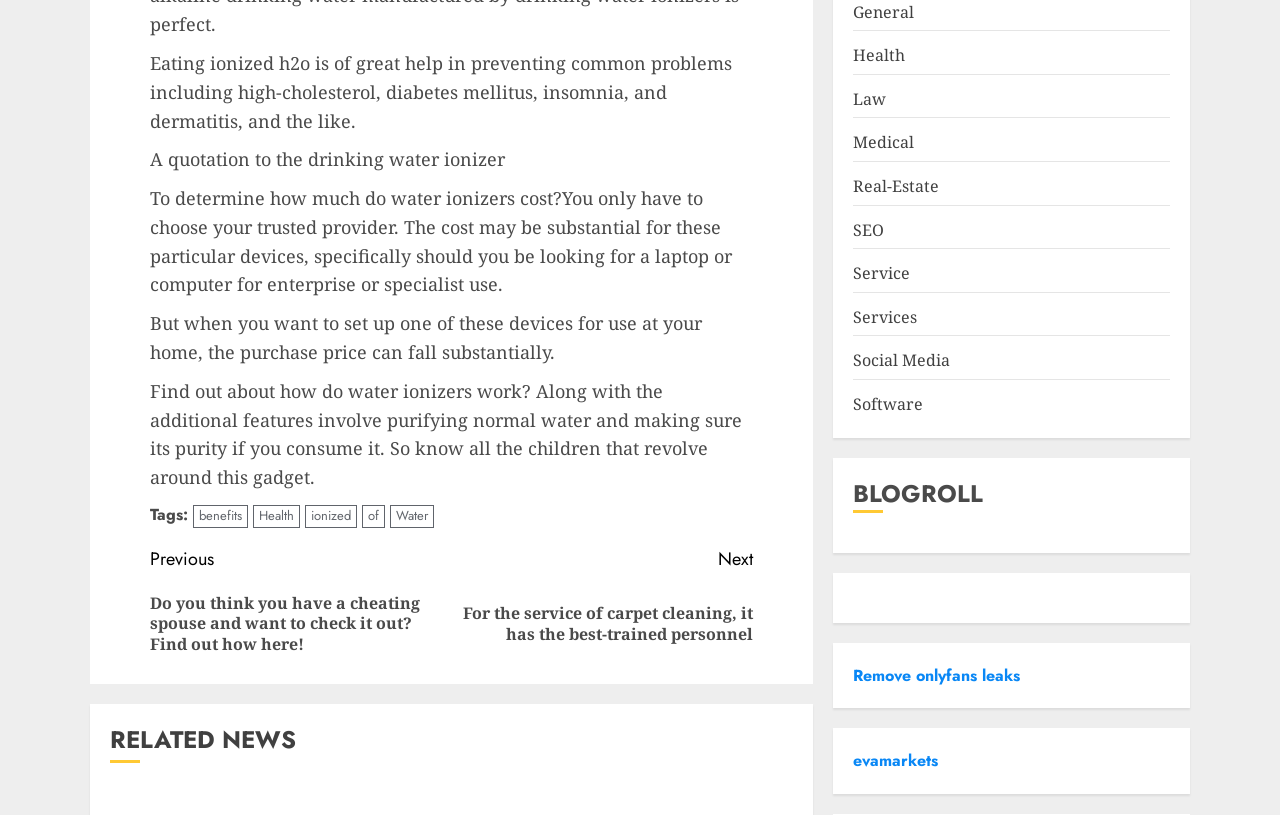Carefully examine the image and provide an in-depth answer to the question: What is the topic of the previous post?

The previous post link is titled 'Do you think you have a cheating spouse and want to check it out? Find out how here!'. This suggests that the previous post is related to the topic of detecting or dealing with a cheating spouse, which is unrelated to the main topic of water ionizers.